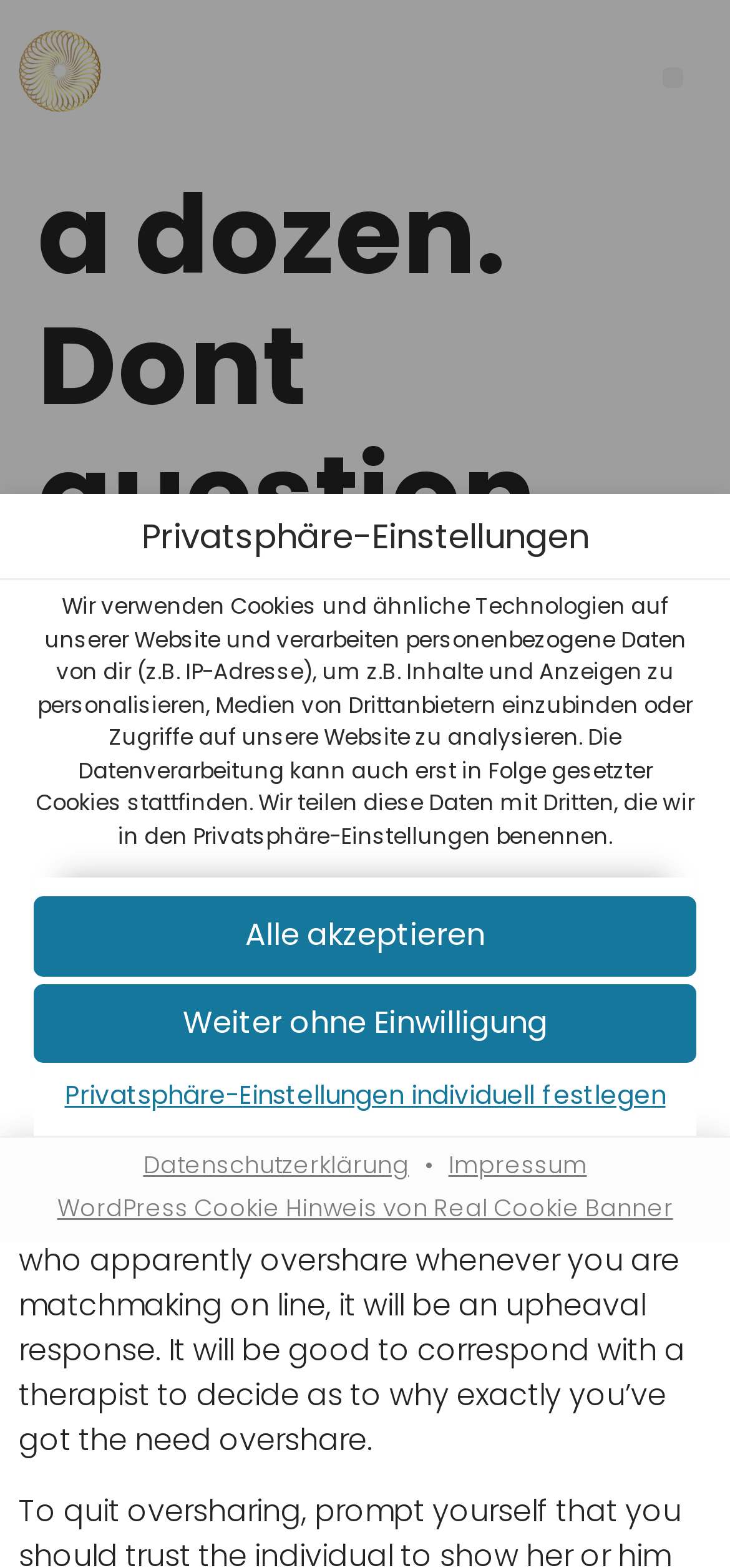Please identify the bounding box coordinates of the region to click in order to complete the given instruction: "Click Home". The coordinates should be four float numbers between 0 and 1, i.e., [left, top, right, bottom].

None